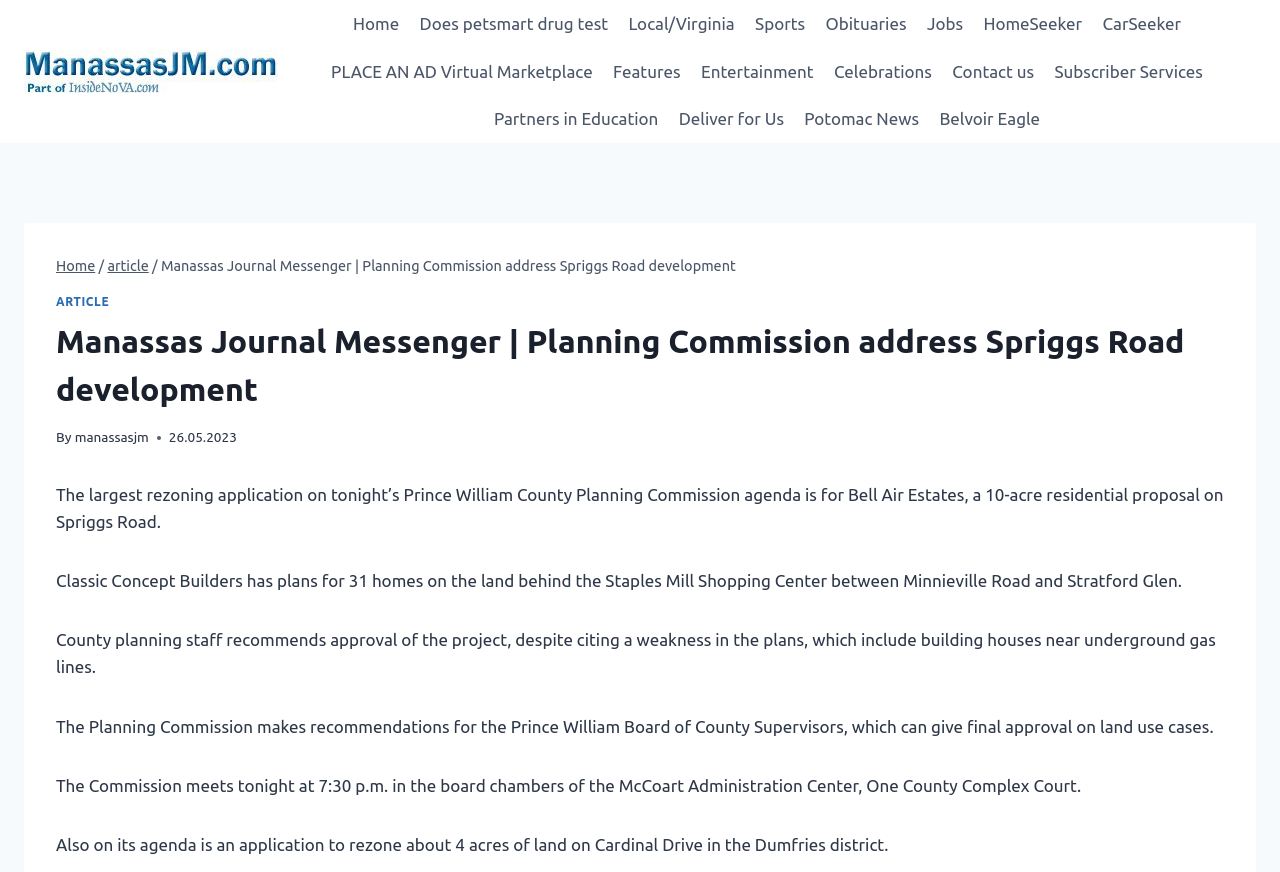Specify the bounding box coordinates of the area to click in order to execute this command: 'Click on the 'Home' link'. The coordinates should consist of four float numbers ranging from 0 to 1, and should be formatted as [left, top, right, bottom].

[0.268, 0.0, 0.32, 0.055]